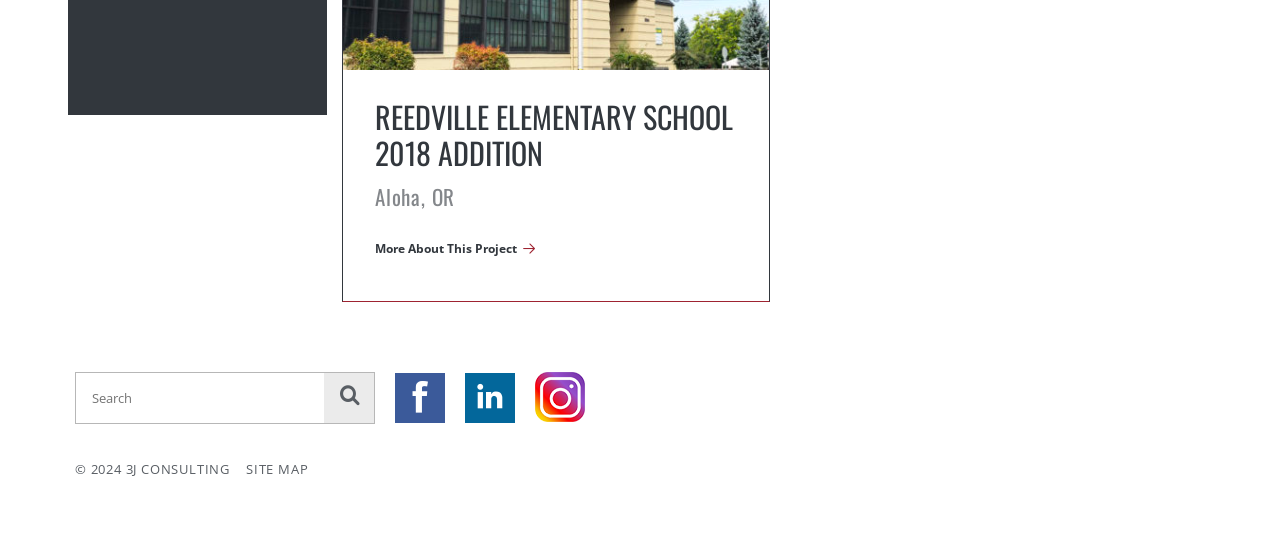Based on the provided description, "More About This Project", find the bounding box of the corresponding UI element in the screenshot.

[0.293, 0.415, 0.433, 0.49]